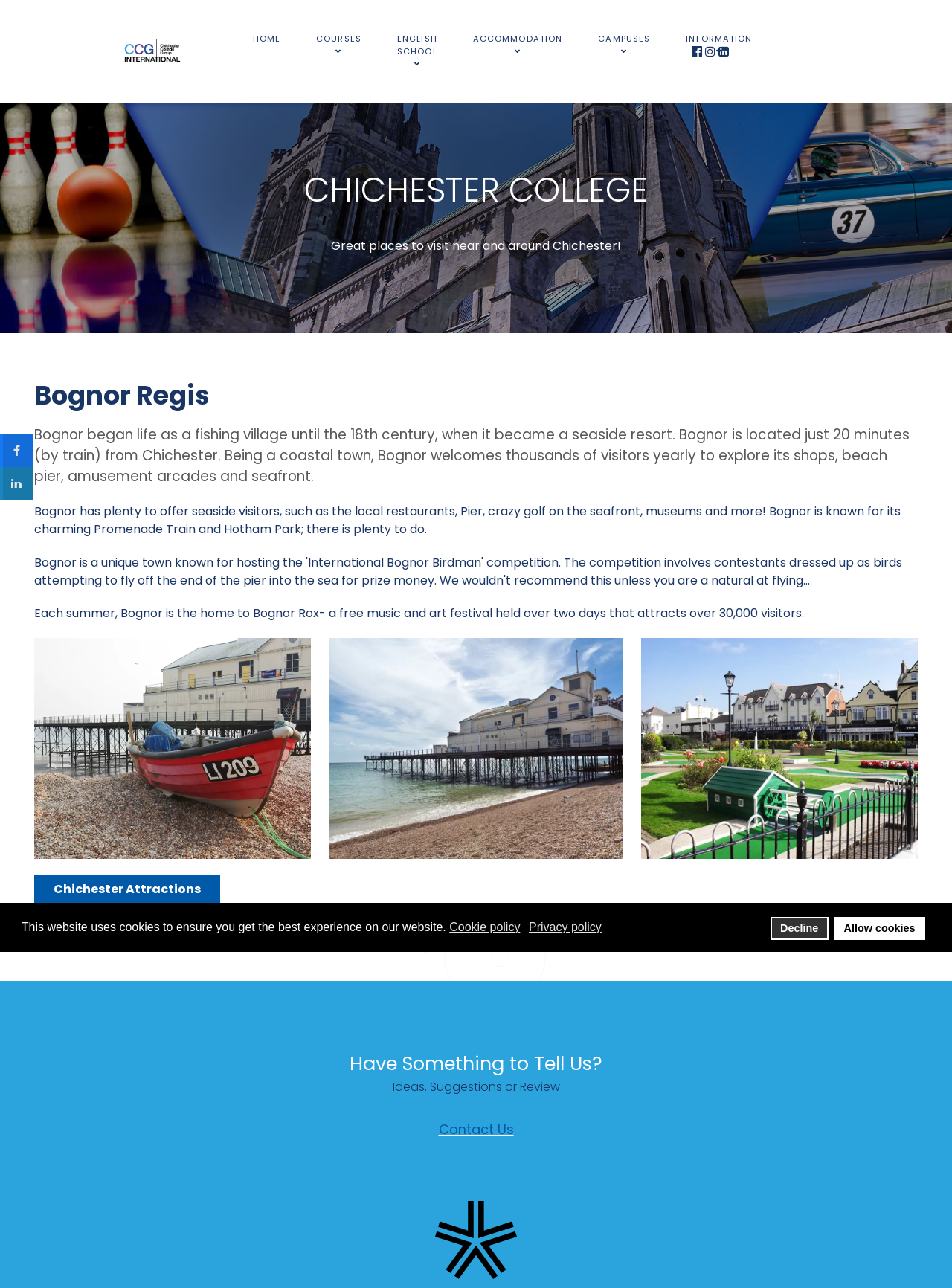Give a concise answer using only one word or phrase for this question:
What is the name of the park mentioned in the webpage?

Hotham Park